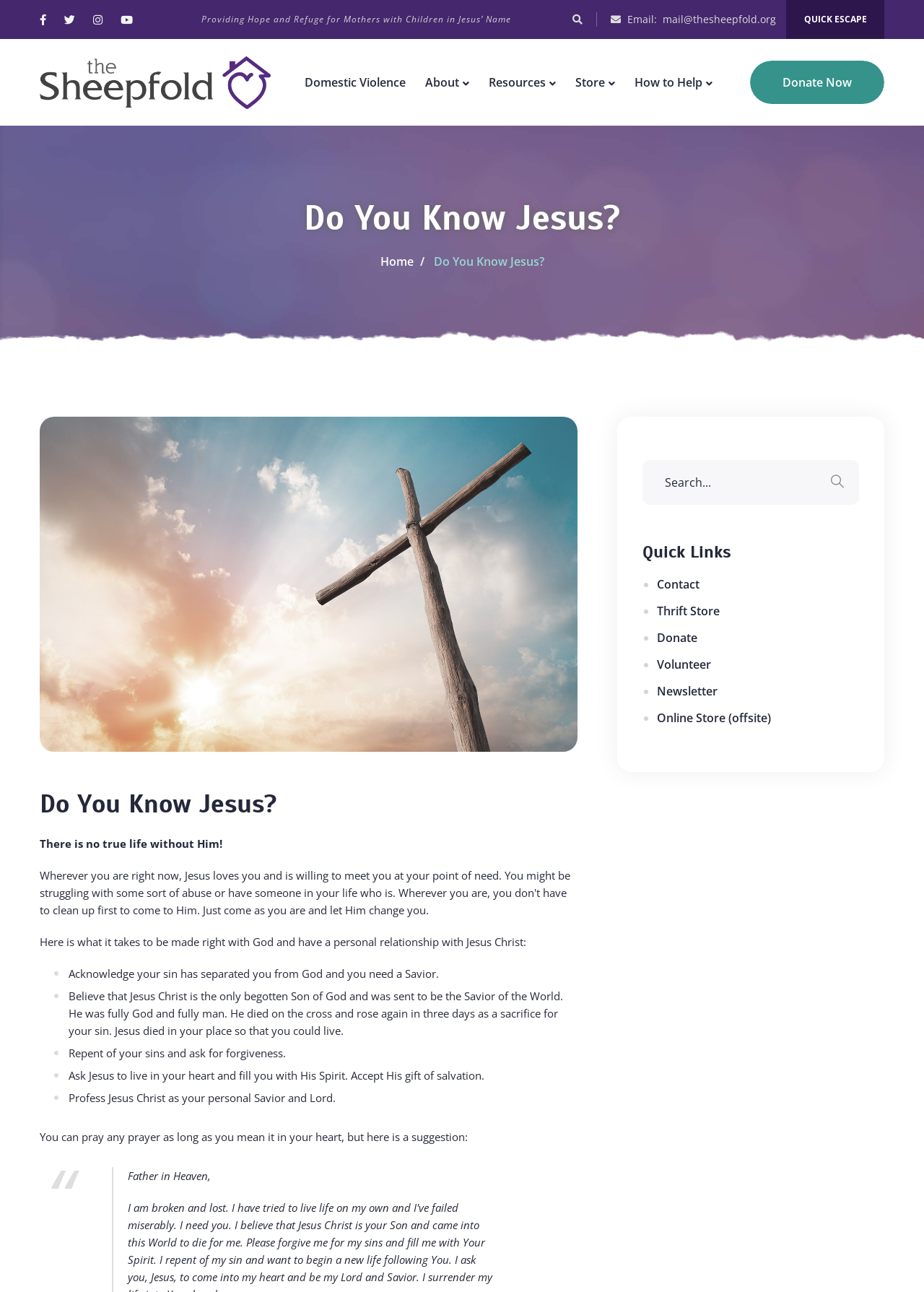Locate the bounding box of the UI element with the following description: "How to Help".

[0.687, 0.054, 0.76, 0.074]